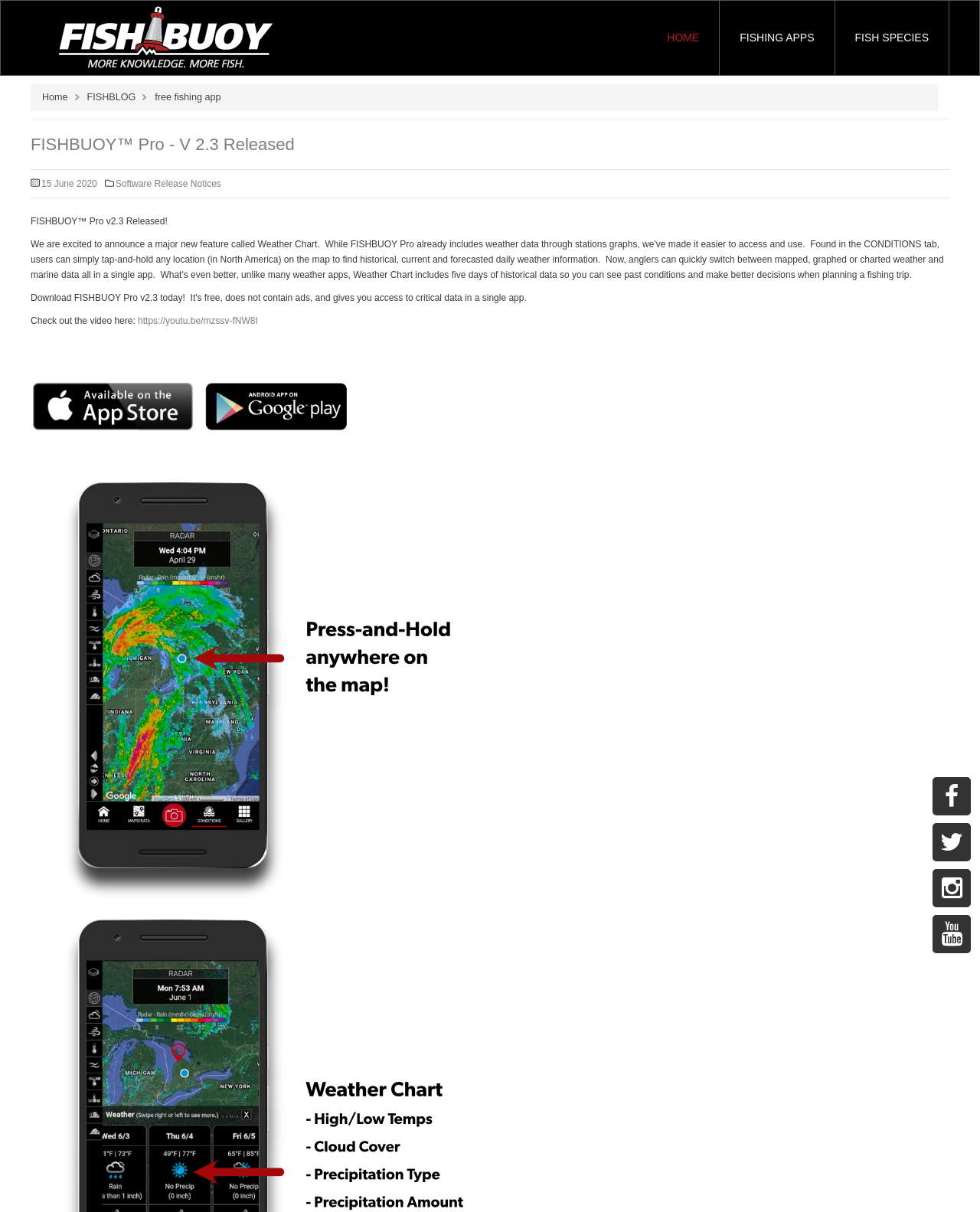What is the URL of the video about the FISHBUOY Pro v2.3 release?
Refer to the screenshot and deliver a thorough answer to the question presented.

The URL of the video about the FISHBUOY Pro v2.3 release can be found in the link element 'https://youtu.be/mzssv-fNW8I', which is located below the text 'Check out the video here:'.